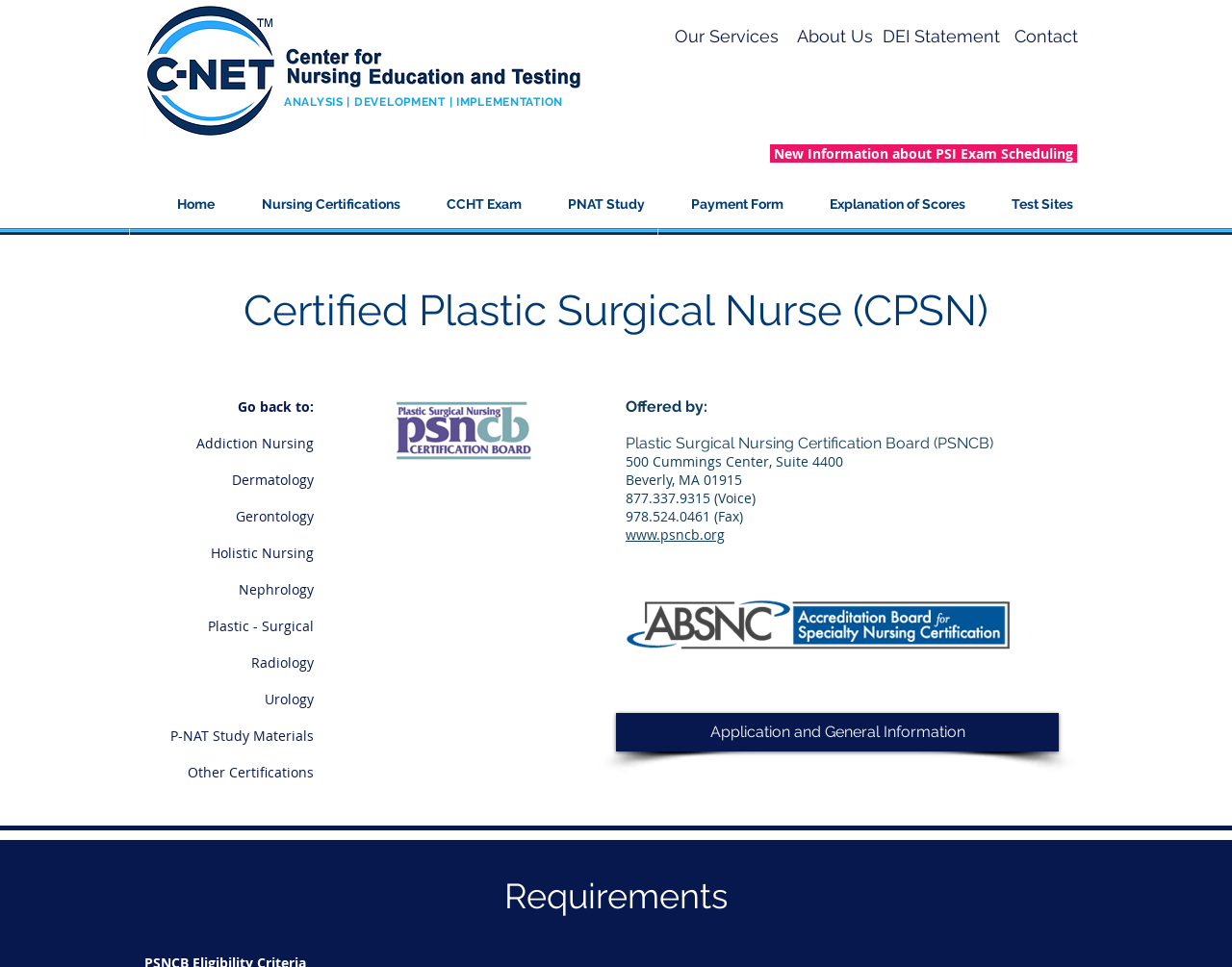Pinpoint the bounding box coordinates of the clickable element to carry out the following instruction: "Click the 'Our Services' link."

[0.548, 0.027, 0.632, 0.048]